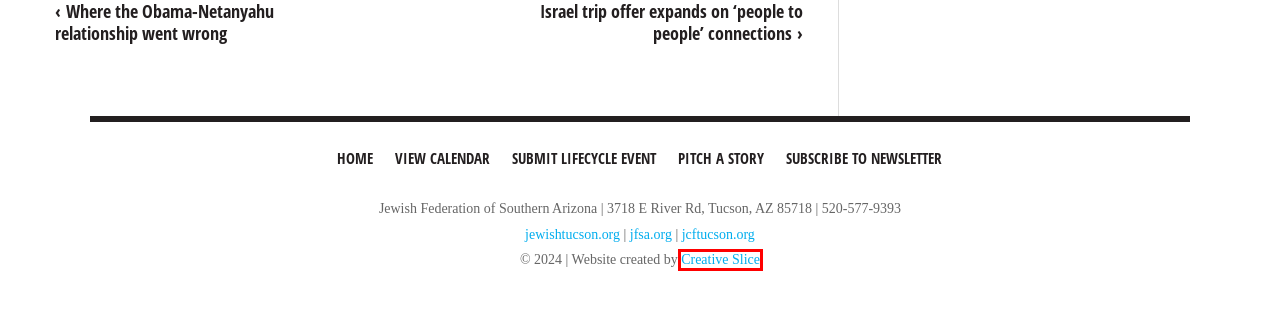With the provided webpage screenshot containing a red bounding box around a UI element, determine which description best matches the new webpage that appears after clicking the selected element. The choices are:
A. Arizona Jewish Post | Tucson, AZ
B. Jewish Philanthropies of Southern Arizona
C. Foundation | Jewish Philanthropies of Southern Arizona
D. Community Directory | Jewish Philanthropies of Southern Arizona
E. Creative Slice — Tucson website design, the right way — WordPress development
F. Pitch a Story | AZ Jewish Post
G. Engagements | AZ Jewish Post
H. Tucson City Council to Discuss Ceasefire Resolution | AZ Jewish Post

E